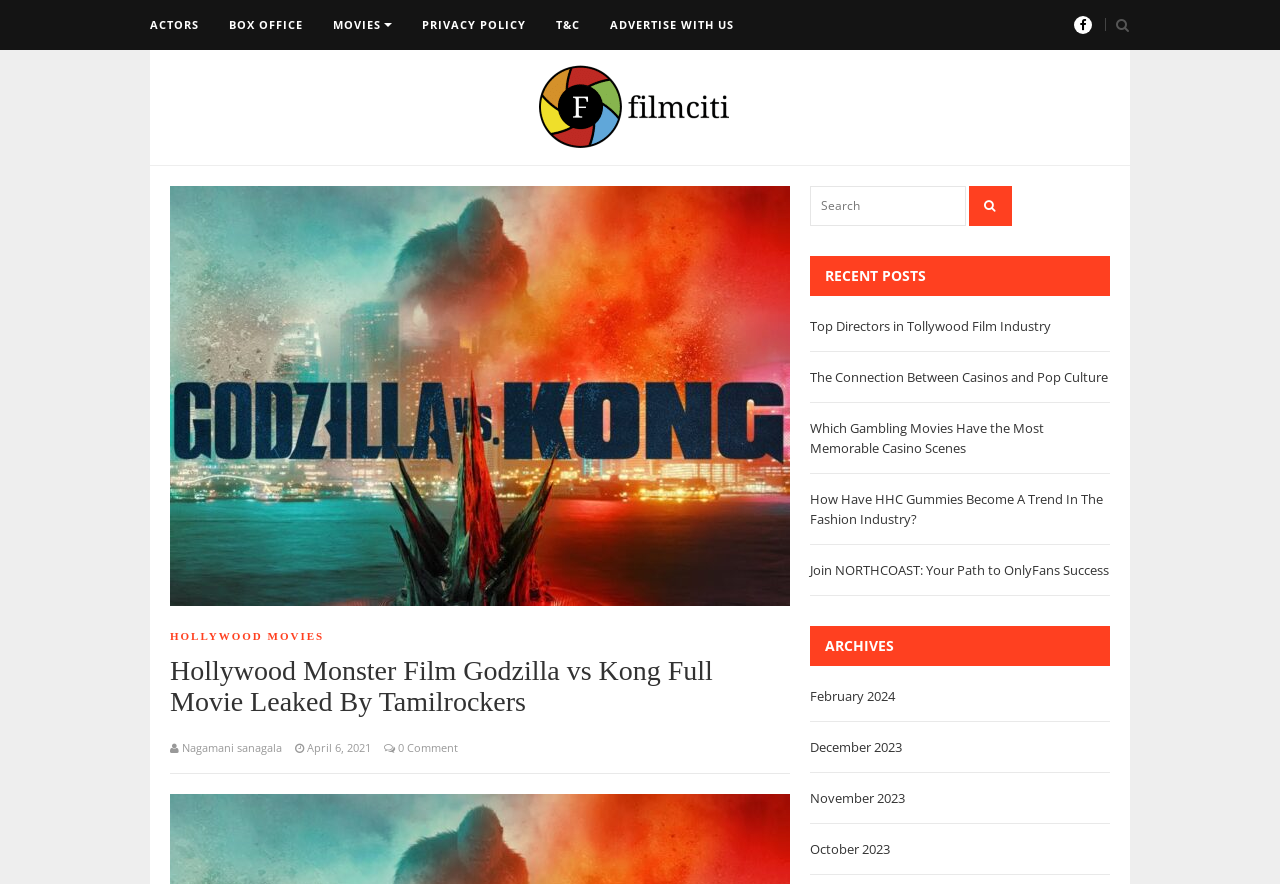Respond with a single word or phrase:
What are the categories listed in the top navigation bar?

ACTORS, BOX OFFICE, MOVIES, etc.